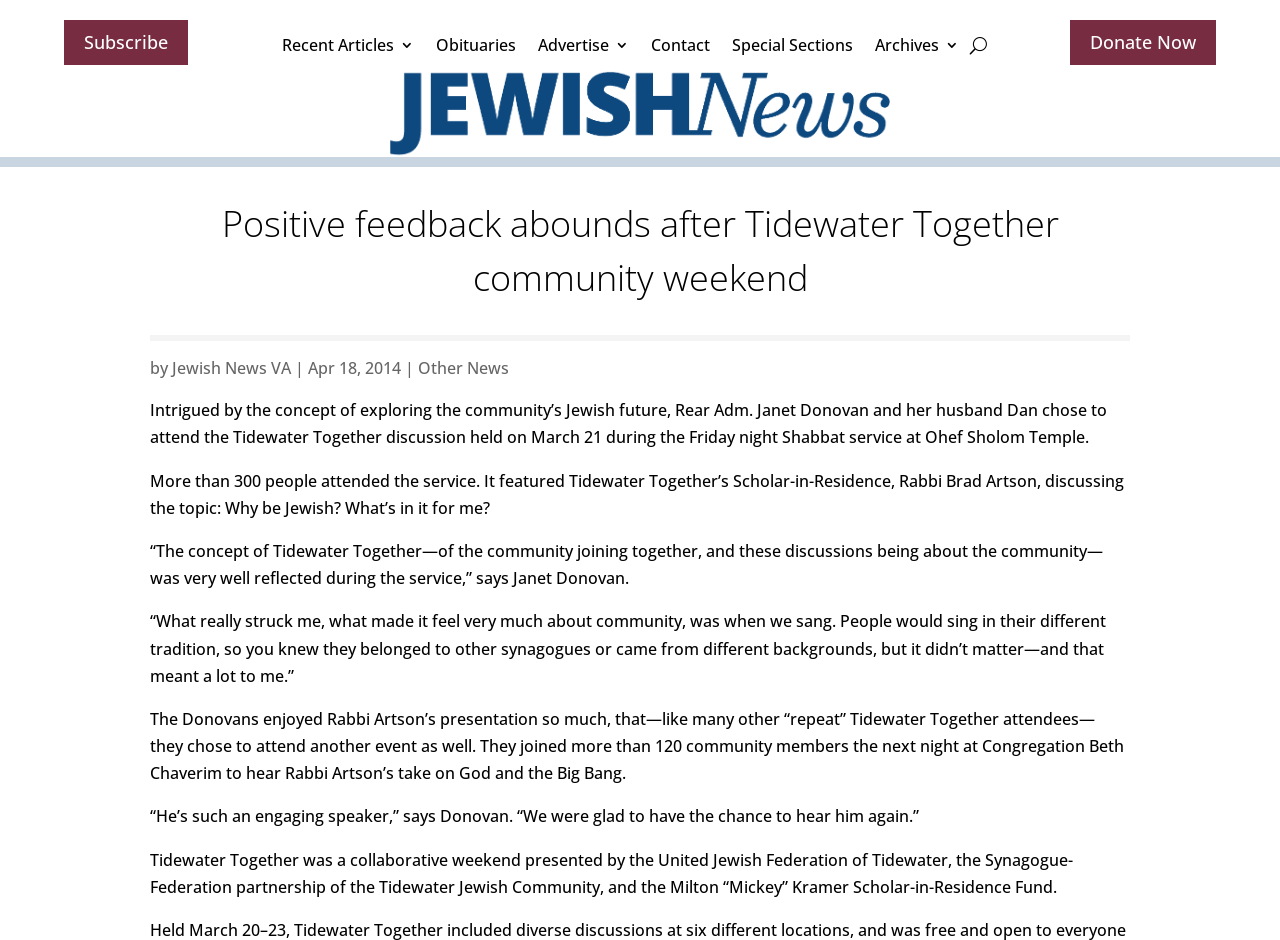Please examine the image and answer the question with a detailed explanation:
What is the name of the temple mentioned in the article?

I found the answer by reading the article and finding the sentence that mentions a temple, which is 'More than 300 people attended the service. It featured Tidewater Together’s Scholar-in-Residence, Rabbi Brad Artson, discussing the topic: Why be Jewish? What’s in it for me?' and then looking for the temple's name, which is Ohef Sholom Temple.